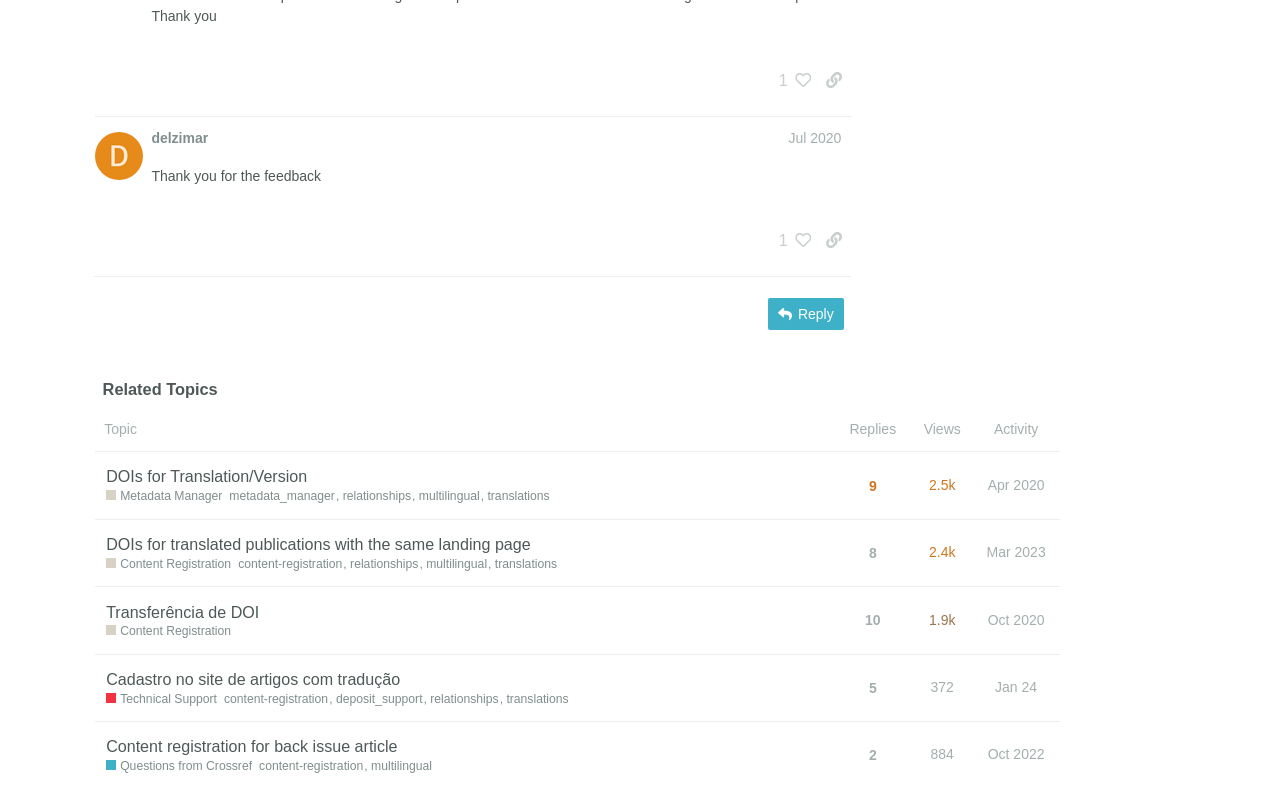Please determine the bounding box coordinates for the UI element described here. Use the format (top-left x, top-left y, bottom-right x, bottom-right y) with values bounded between 0 and 1: Oct 2020

[0.768, 0.735, 0.82, 0.791]